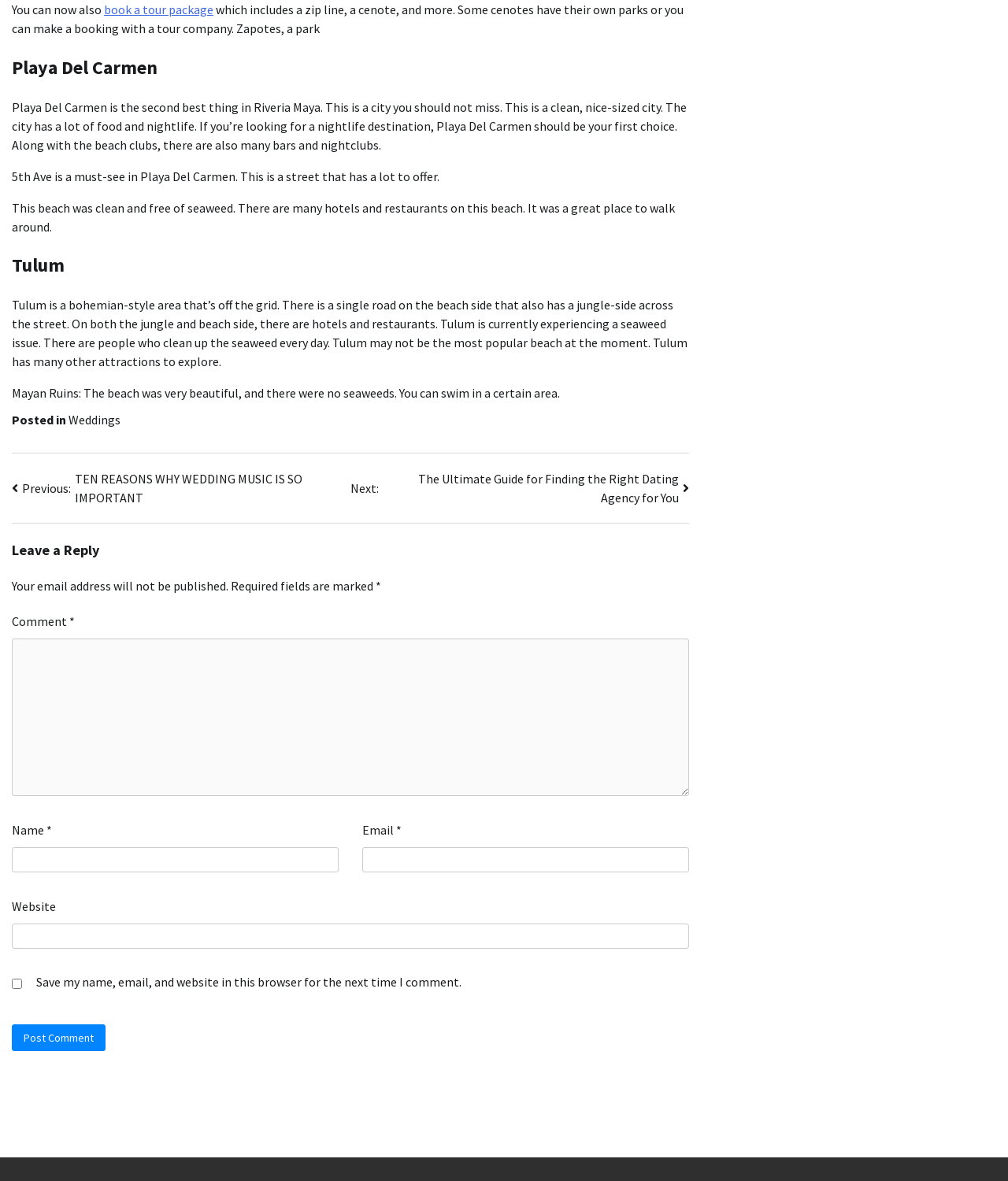What is the issue mentioned in the third paragraph about Tulum?
Refer to the image and provide a concise answer in one word or phrase.

Seaweed